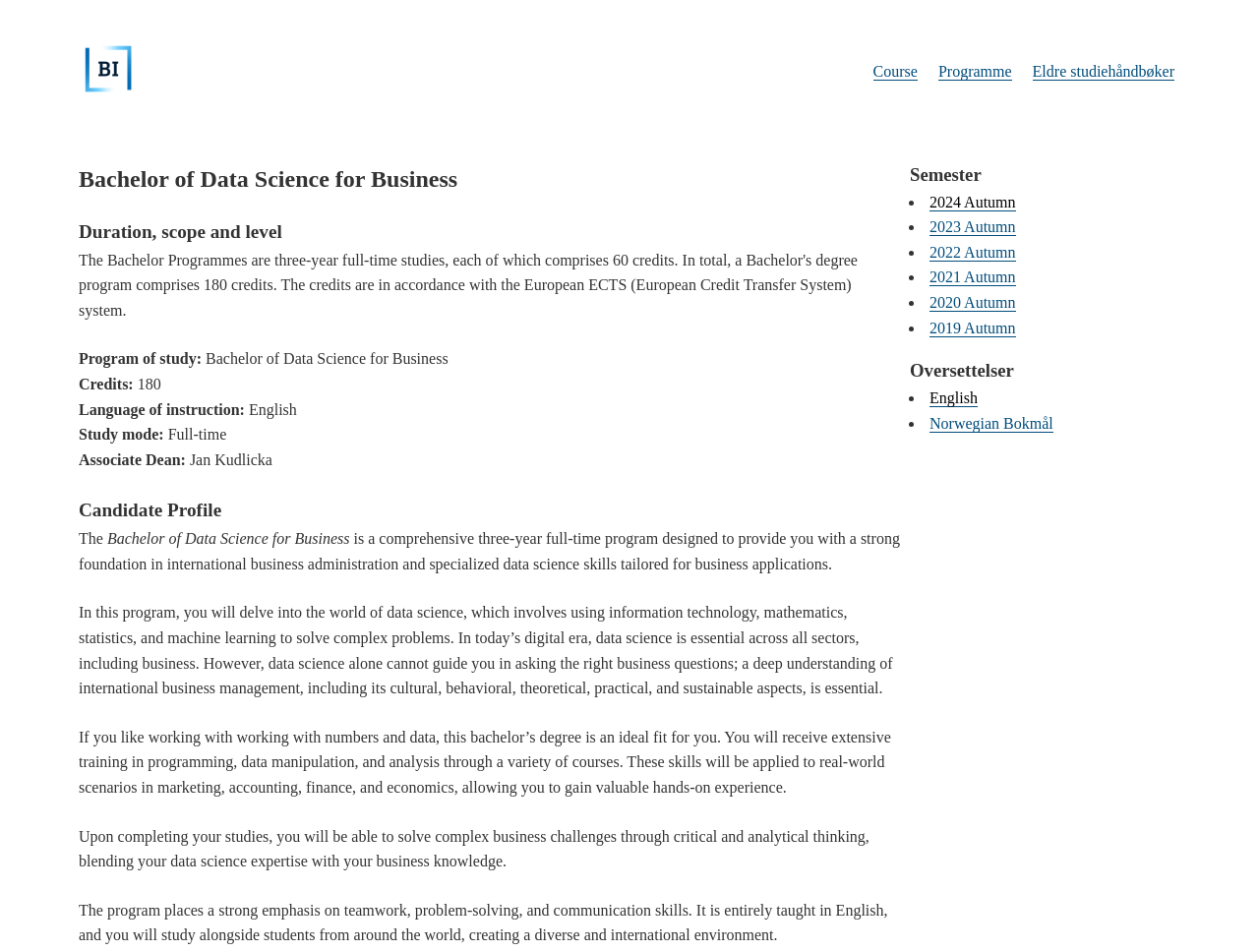Please determine the bounding box coordinates for the element that should be clicked to follow these instructions: "Click on the Programmeinfo BI link".

[0.066, 0.084, 0.105, 0.101]